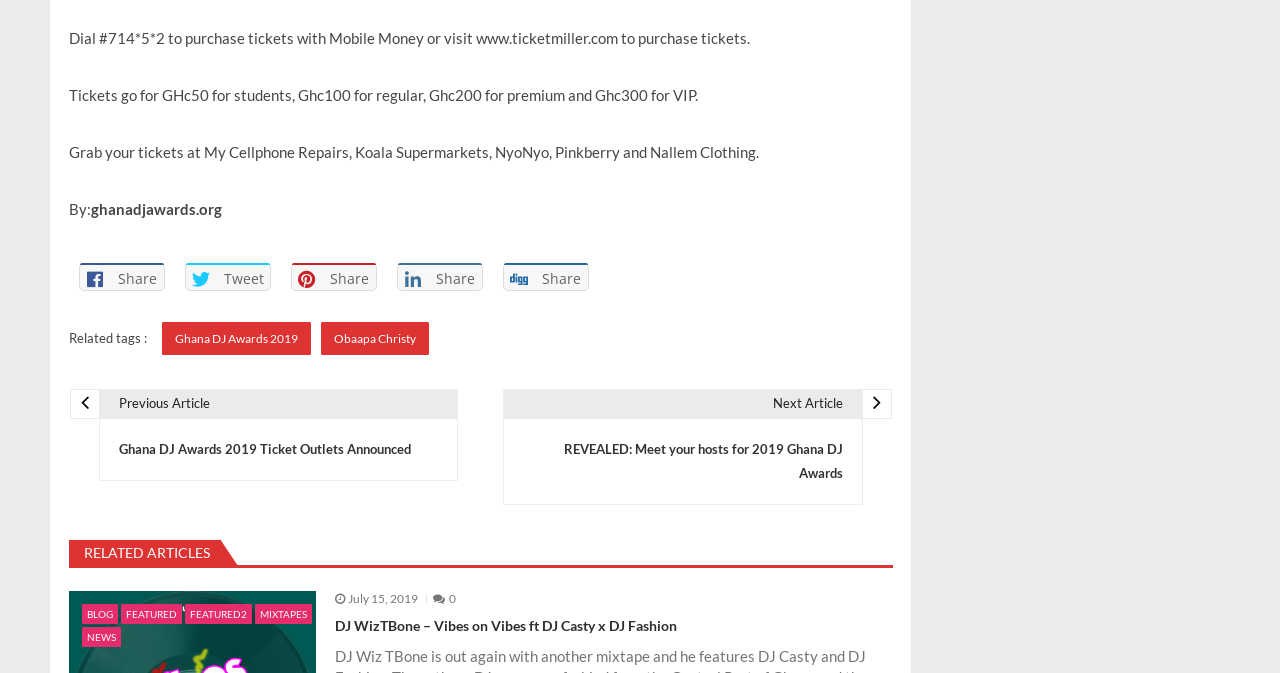Locate the bounding box coordinates of the region to be clicked to comply with the following instruction: "Read previous article". The coordinates must be four float numbers between 0 and 1, in the form [left, top, right, bottom].

[0.077, 0.578, 0.358, 0.715]